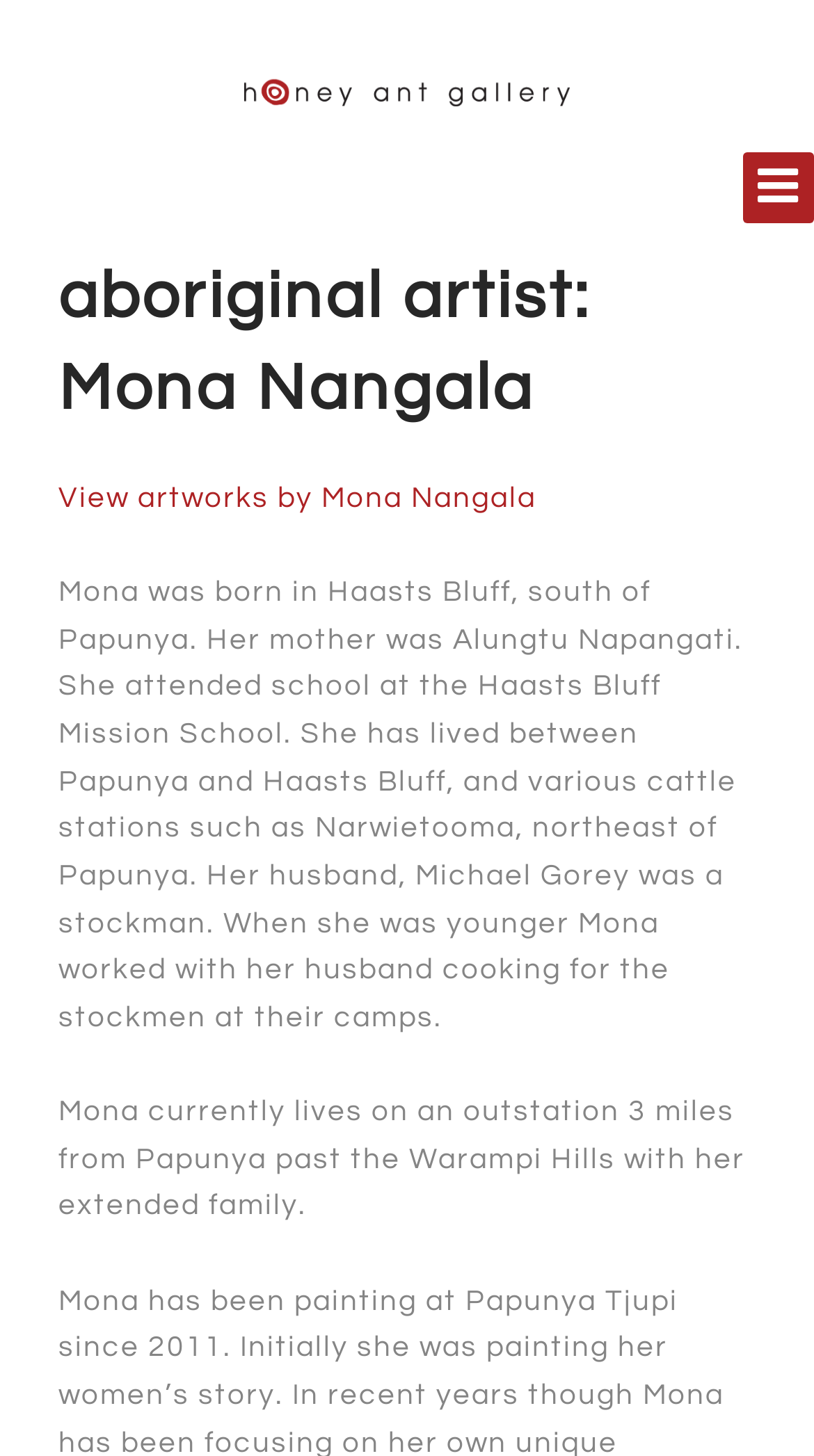Where was Mona born?
Please provide a single word or phrase as your answer based on the image.

Haasts Bluff